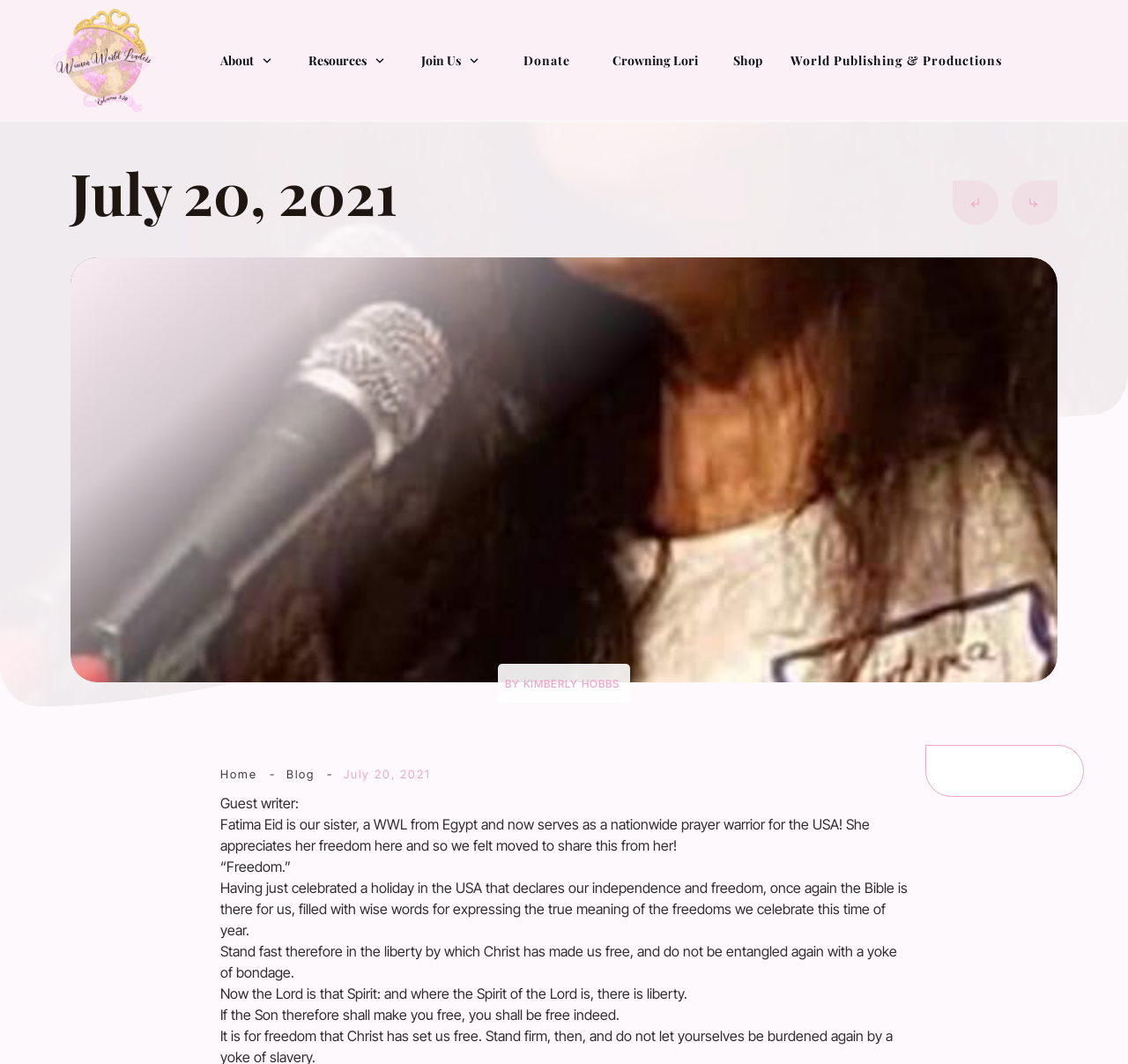What is the nationality of the guest writer?
Using the picture, provide a one-word or short phrase answer.

Egyptian